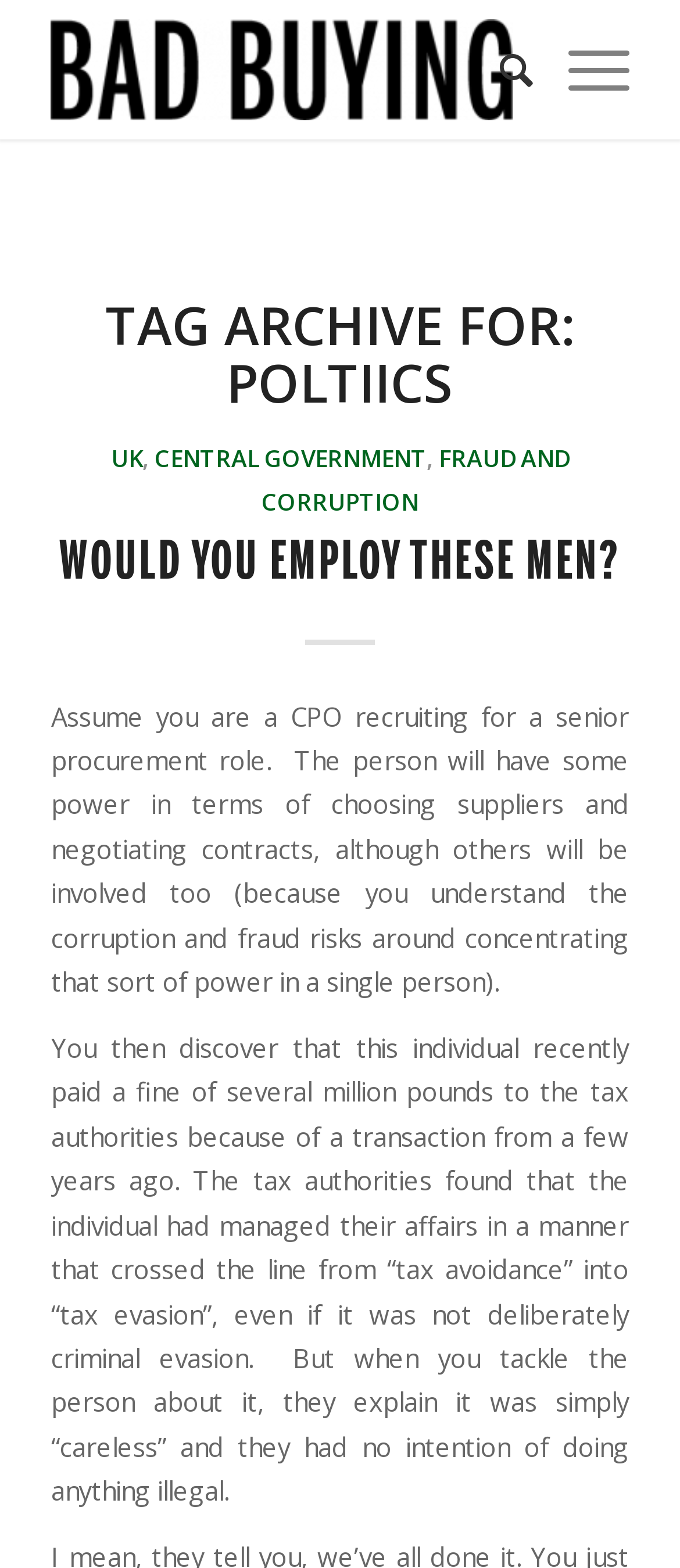How many links are there in the menu?
Refer to the image and answer the question using a single word or phrase.

2